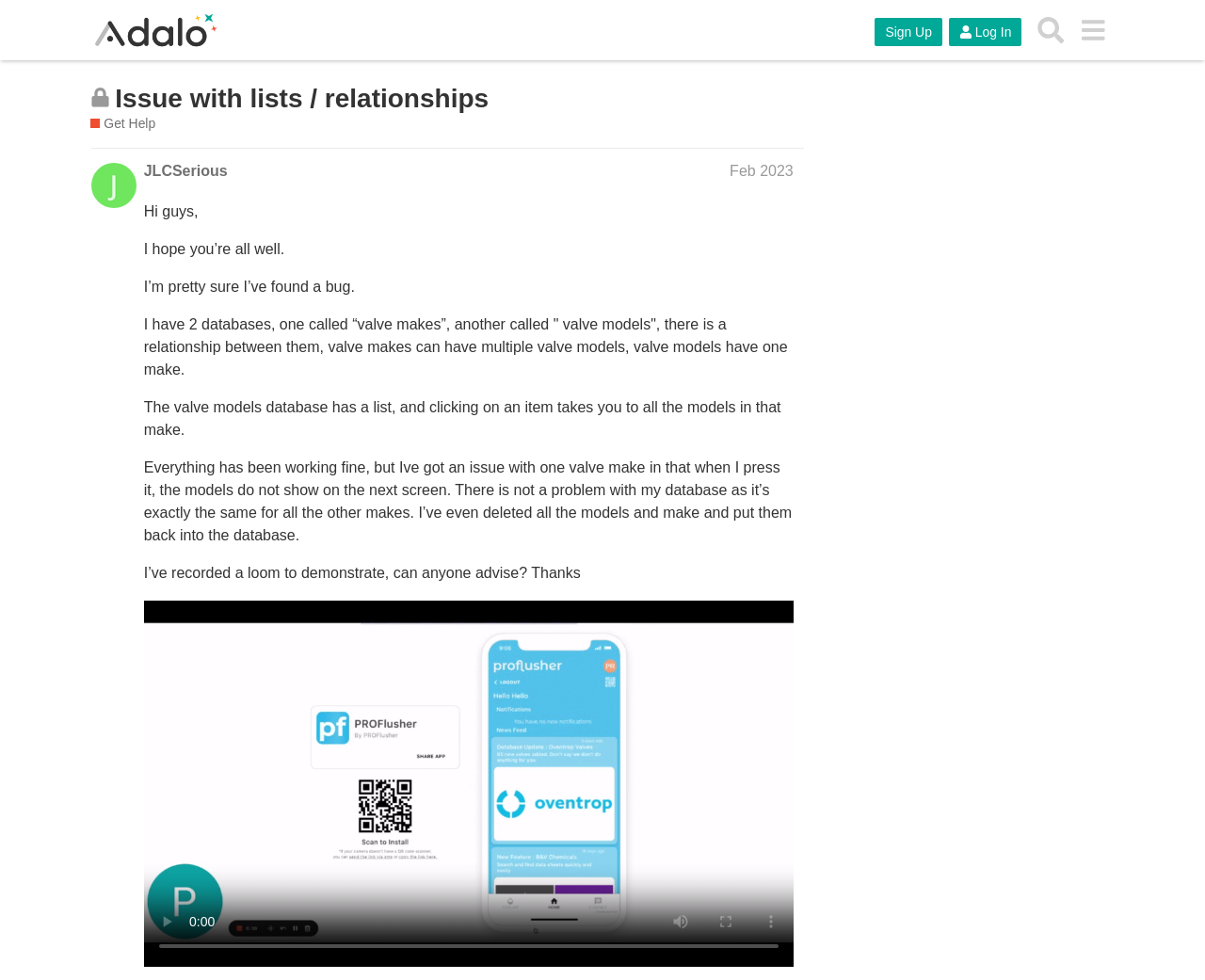What is the name of the user who started this topic?
Examine the image closely and answer the question with as much detail as possible.

The name of the user who started this topic is 'JLCSerious' as indicated by the link 'JLCSerious' next to the date 'Feb 2023'.